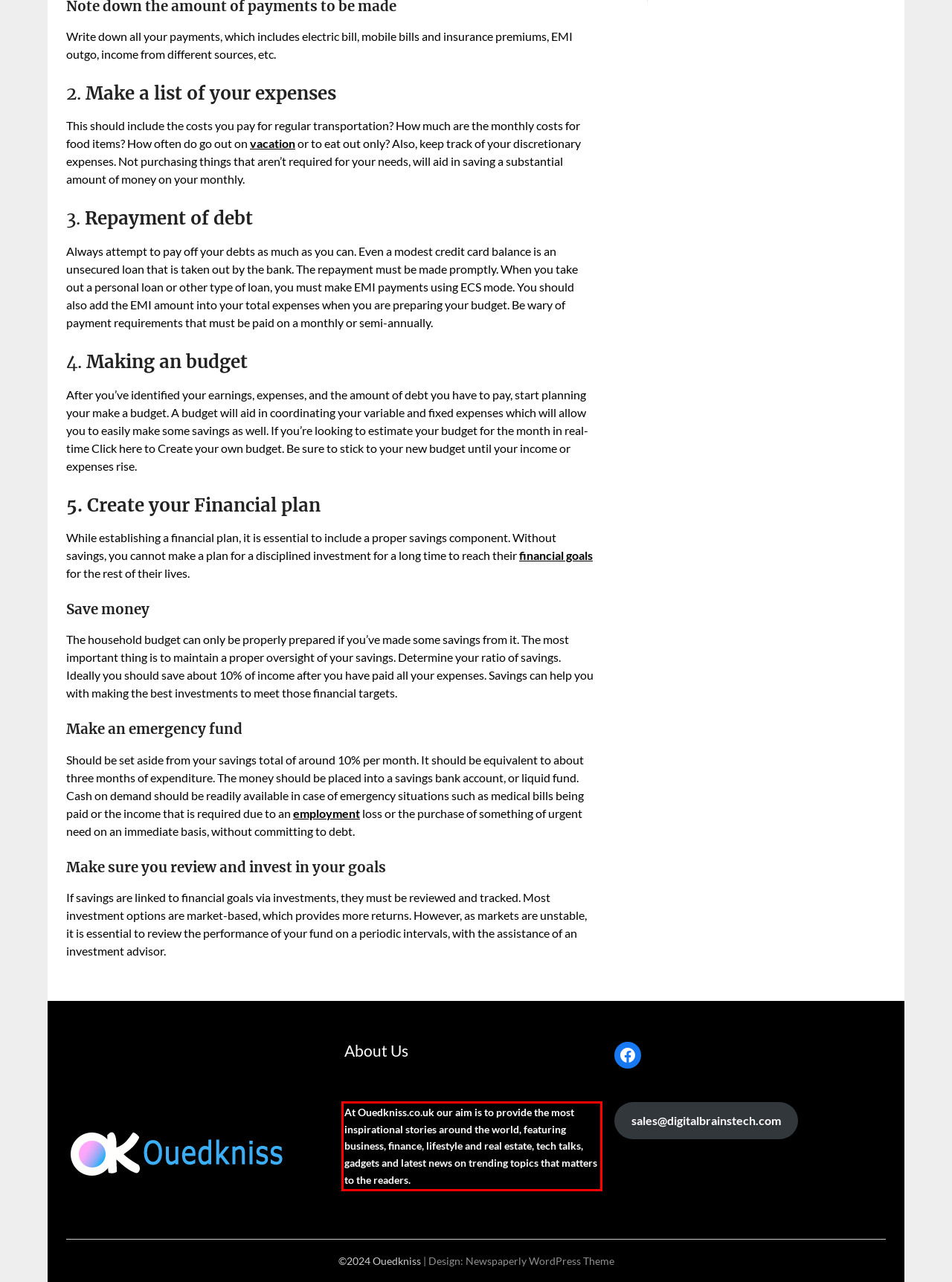Given a screenshot of a webpage containing a red rectangle bounding box, extract and provide the text content found within the red bounding box.

At Ouedkniss.co.uk our aim is to provide the most inspirational stories around the world, featuring business, finance, lifestyle and real estate, tech talks, gadgets and latest news on trending topics that matters to the readers.